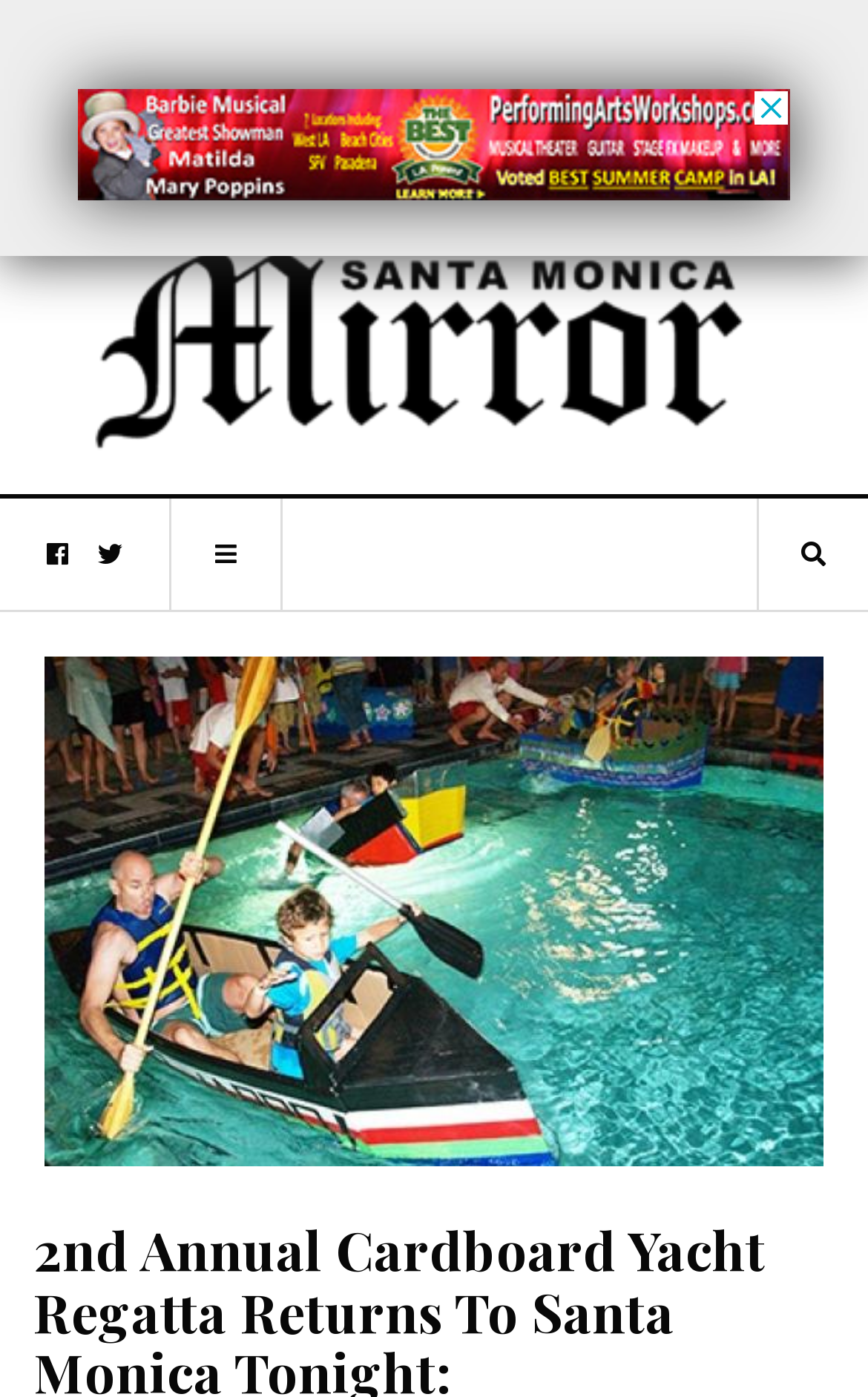What is the name of the news organization?
Using the image as a reference, deliver a detailed and thorough answer to the question.

I found the answer by looking at the link element with text 'SM Mirror' which is a child element of the root element, indicating that it is the name of the news organization.